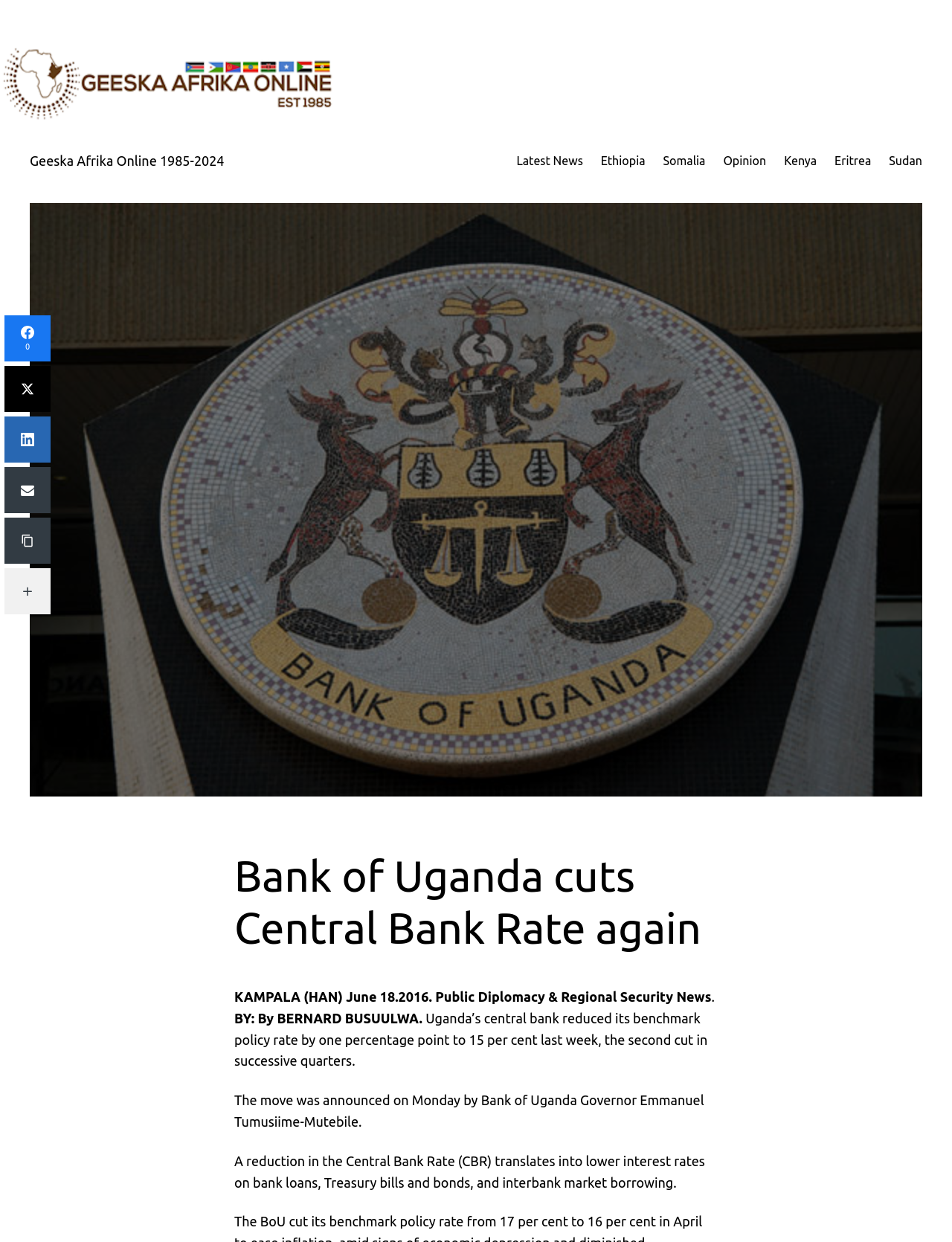Find the bounding box coordinates of the area that needs to be clicked in order to achieve the following instruction: "Follow Geeska Afrika Online on Twitter". The coordinates should be specified as four float numbers between 0 and 1, i.e., [left, top, right, bottom].

[0.005, 0.295, 0.053, 0.332]